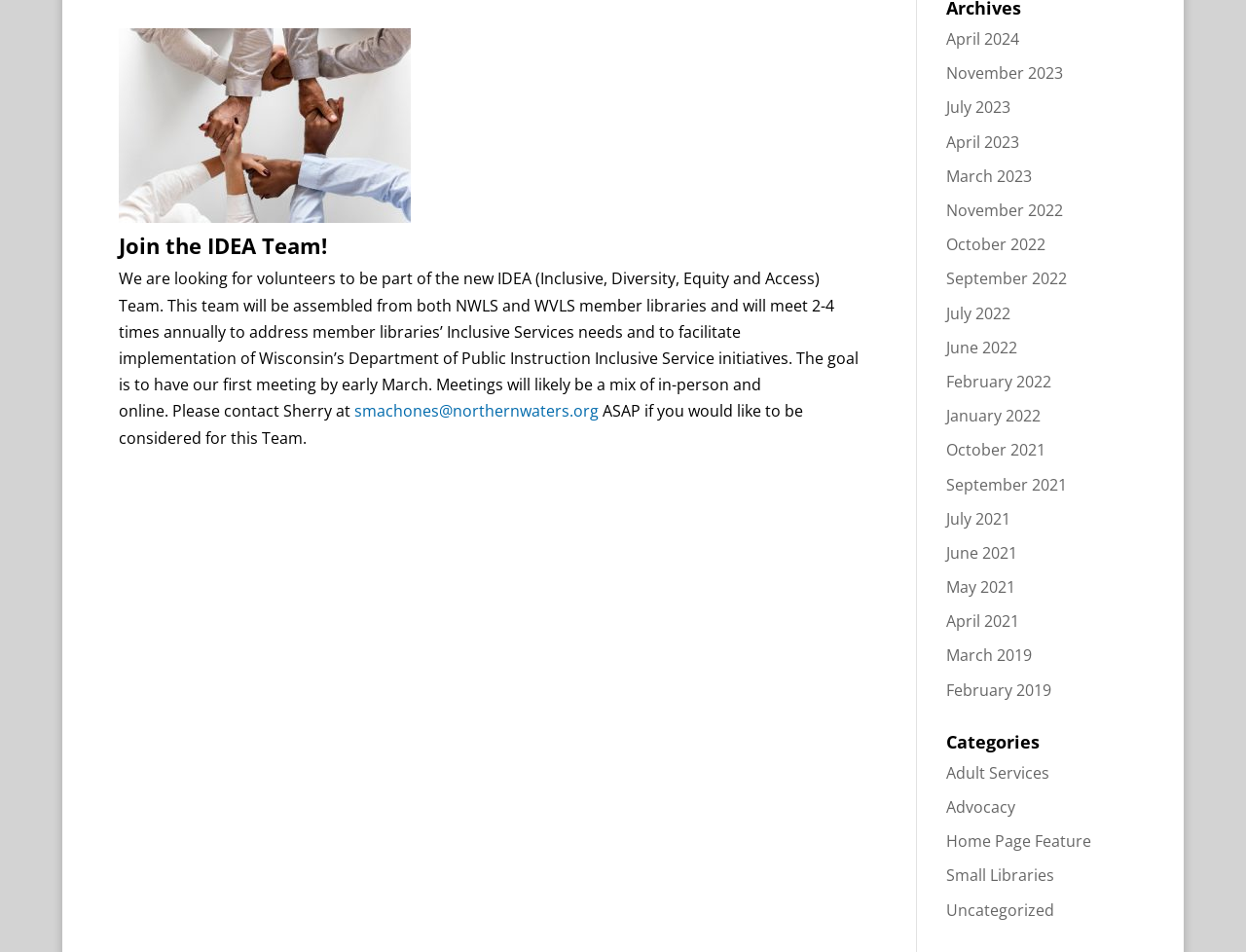Identify the bounding box coordinates for the UI element described as follows: June 2022. Use the format (top-left x, top-left y, bottom-right x, bottom-right y) and ensure all values are floating point numbers between 0 and 1.

[0.759, 0.354, 0.816, 0.376]